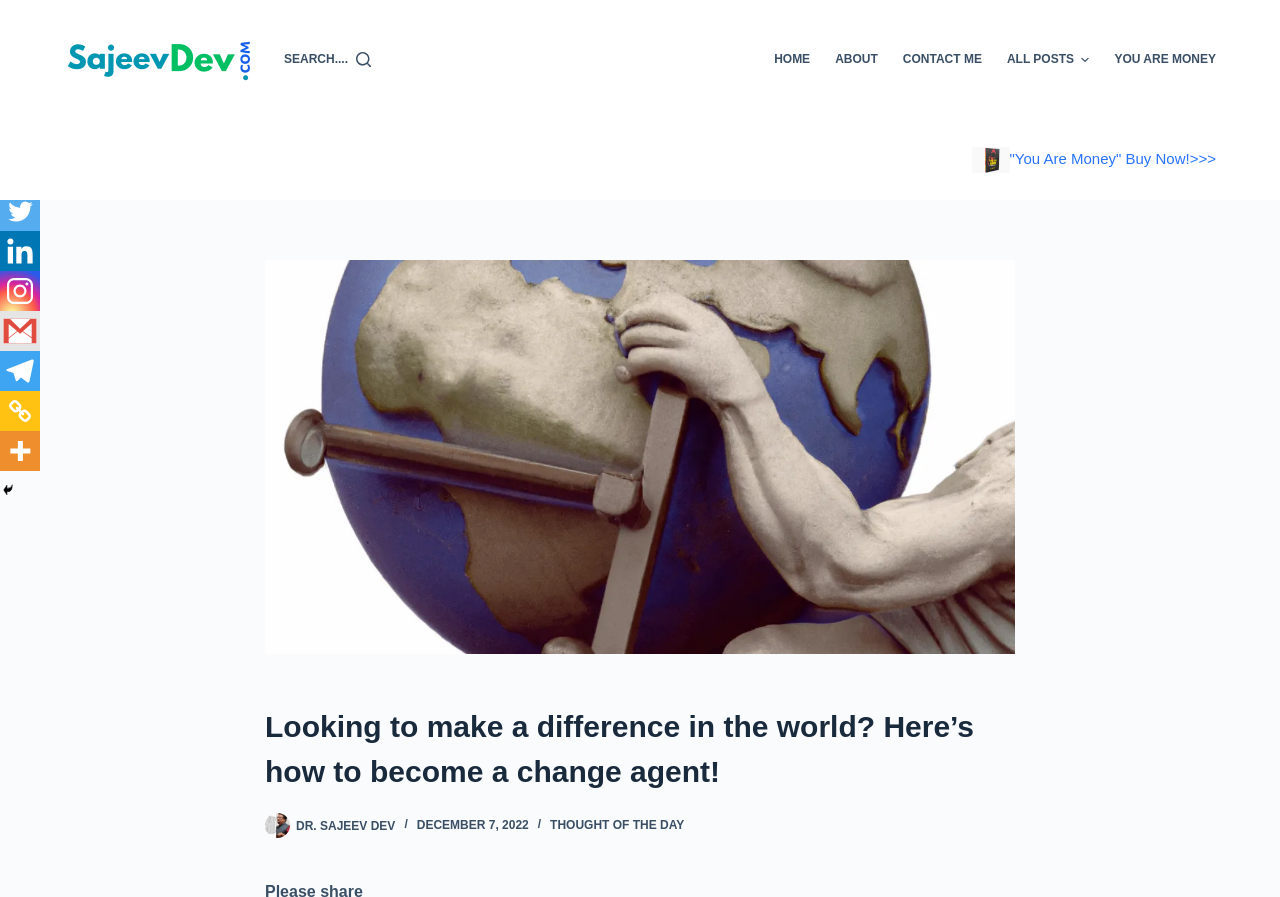Please find the bounding box coordinates of the element that you should click to achieve the following instruction: "Search for something". The coordinates should be presented as four float numbers between 0 and 1: [left, top, right, bottom].

[0.222, 0.056, 0.29, 0.078]